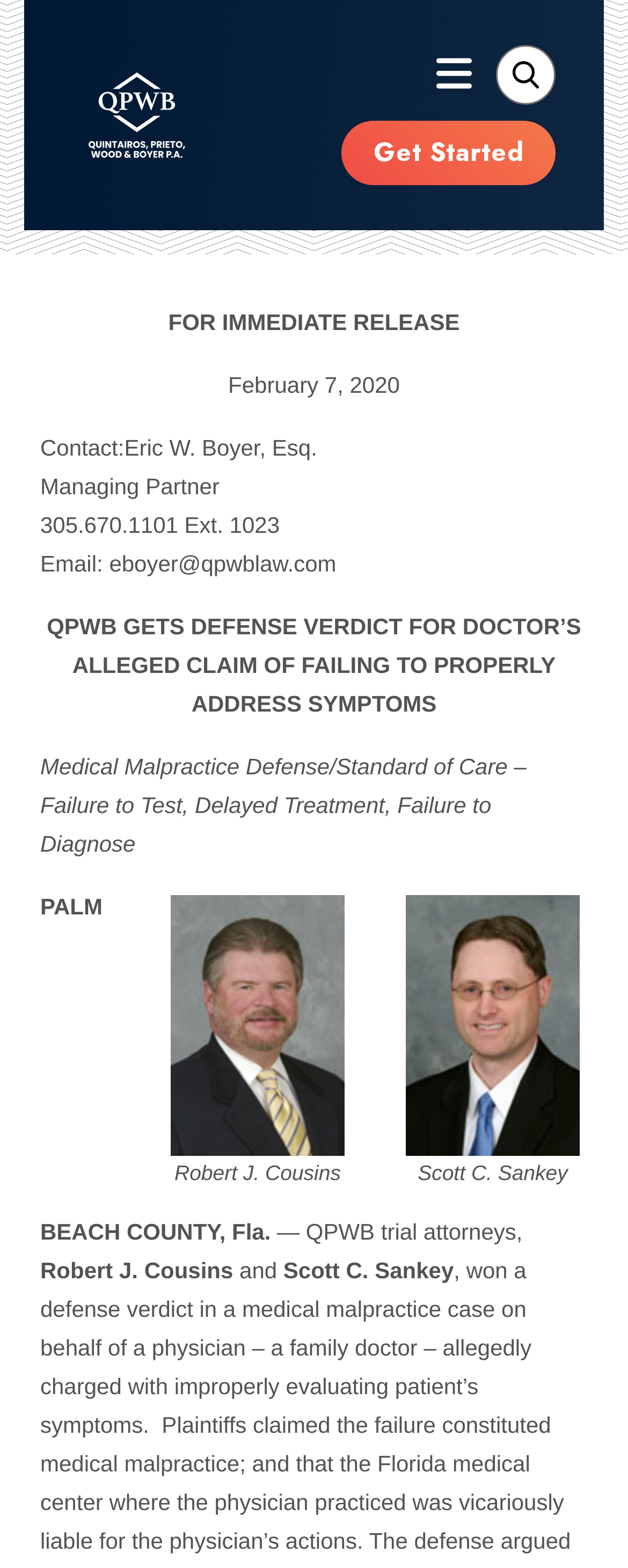Can you find the bounding box coordinates for the element to click on to achieve the instruction: "Read about Scott C. Sankey"?

[0.646, 0.644, 0.923, 0.661]